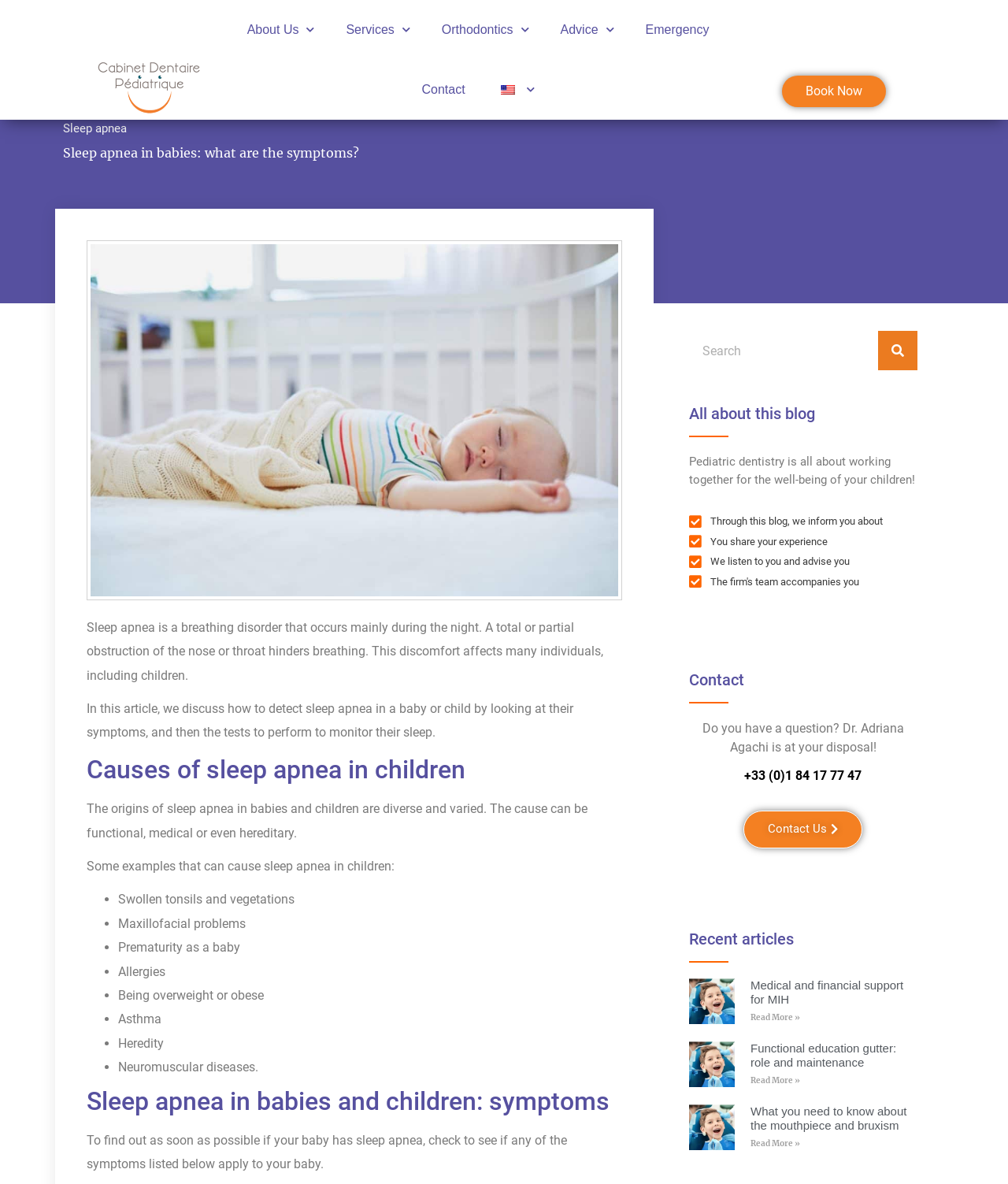How can you contact Dr. Adriana Agachi?
Provide a detailed and extensive answer to the question.

The webpage provides a phone number (+33 (0)1 84 17 77 47) and a 'Contact Us' link, which can be used to contact Dr. Adriana Agachi with any questions or concerns.